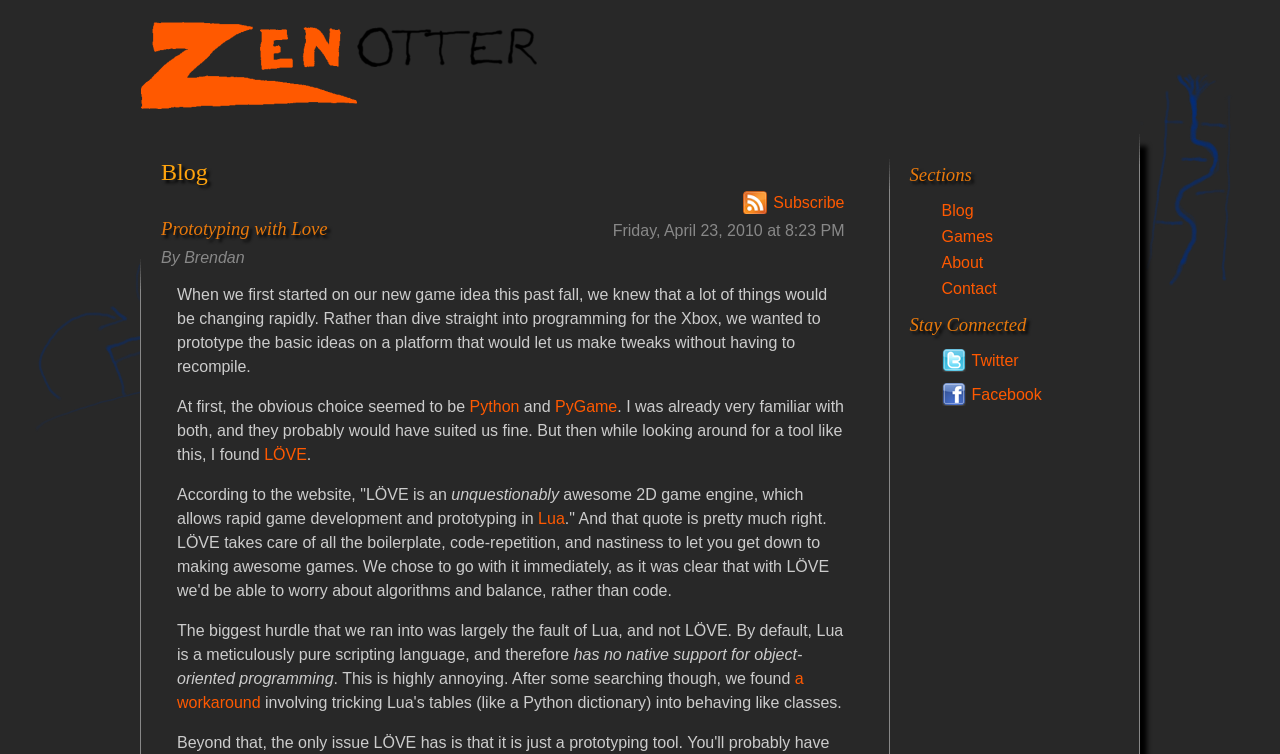Please determine the bounding box coordinates of the area that needs to be clicked to complete this task: 'Click on the 'Zen Otter' link'. The coordinates must be four float numbers between 0 and 1, formatted as [left, top, right, bottom].

[0.109, 0.107, 0.422, 0.154]